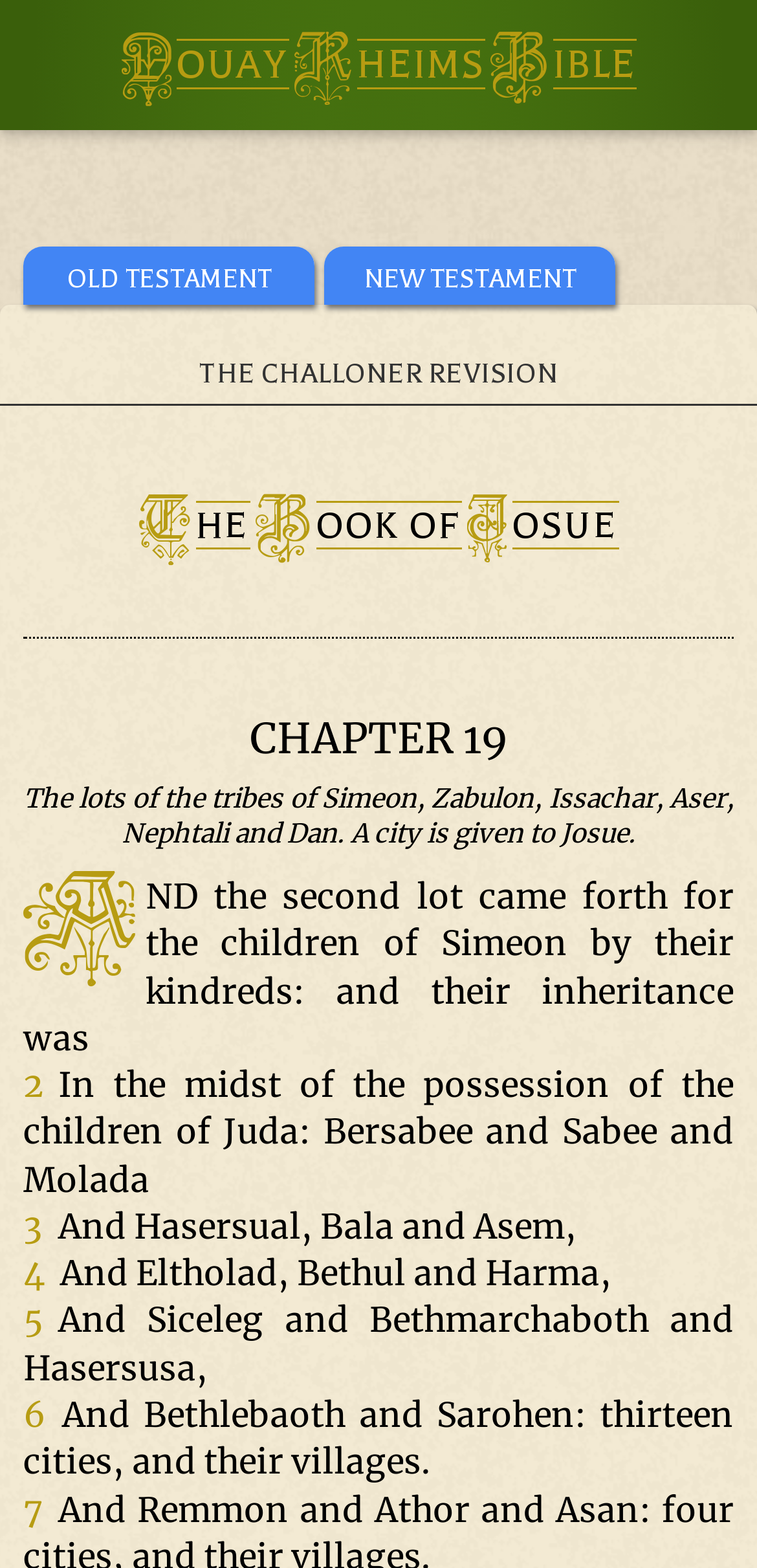What is the name of the book?
Answer the question with a detailed explanation, including all necessary information.

The question asks for the name of the book, and based on the webpage, the answer can be found in the heading 'Chapter 19: The Book of Josue' and also in the static text 'THE CHALLONER REVISION' and 'BOOK OF JOSUE'.